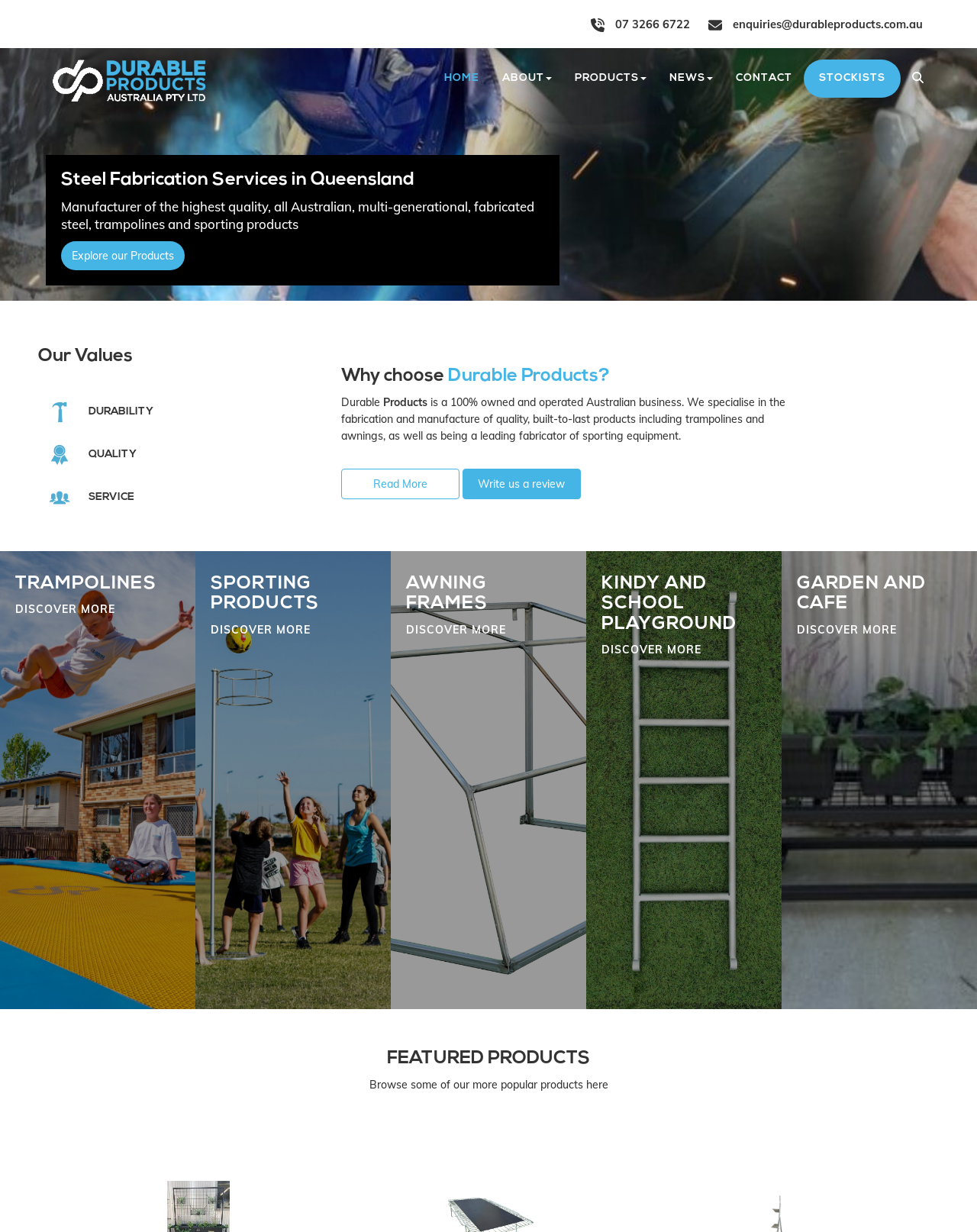Please give the bounding box coordinates of the area that should be clicked to fulfill the following instruction: "Explore our Products". The coordinates should be in the format of four float numbers from 0 to 1, i.e., [left, top, right, bottom].

[0.062, 0.196, 0.189, 0.219]